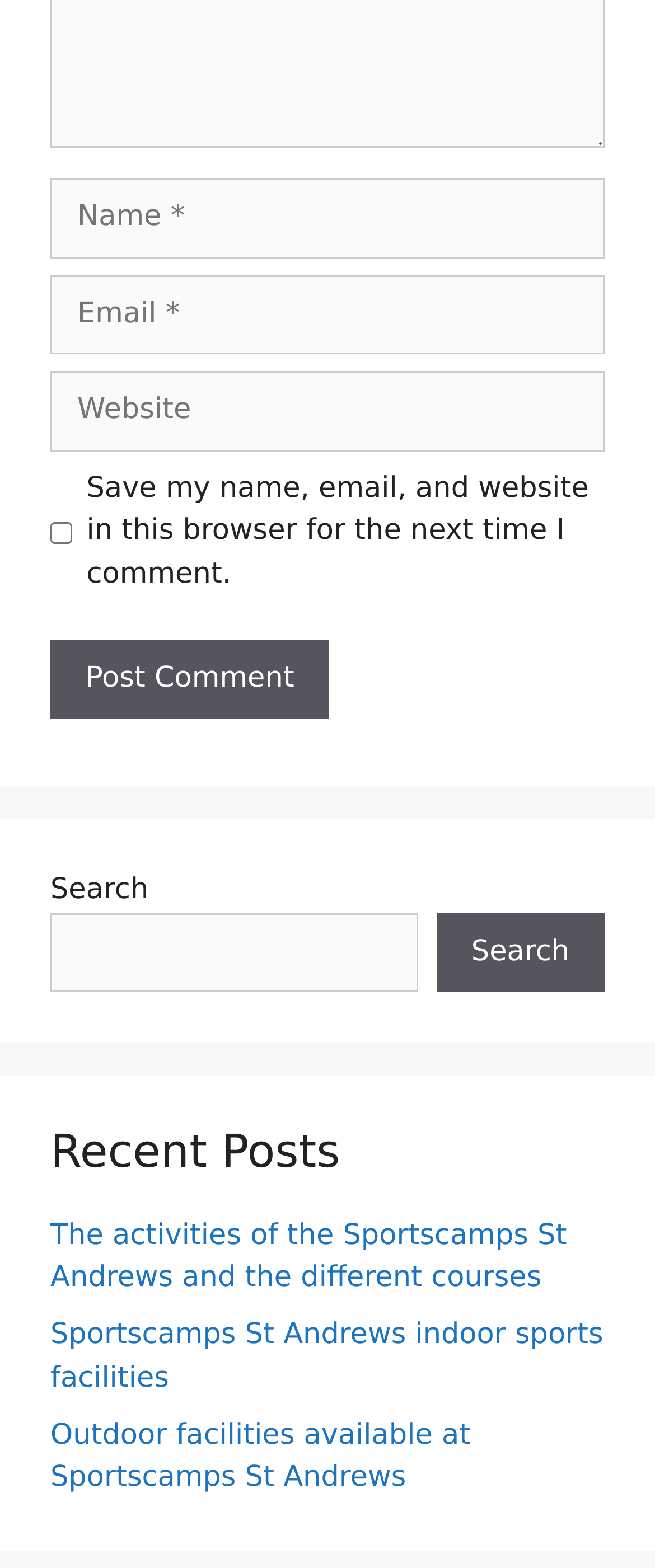Can you specify the bounding box coordinates for the region that should be clicked to fulfill this instruction: "Post a comment".

[0.077, 0.408, 0.503, 0.459]